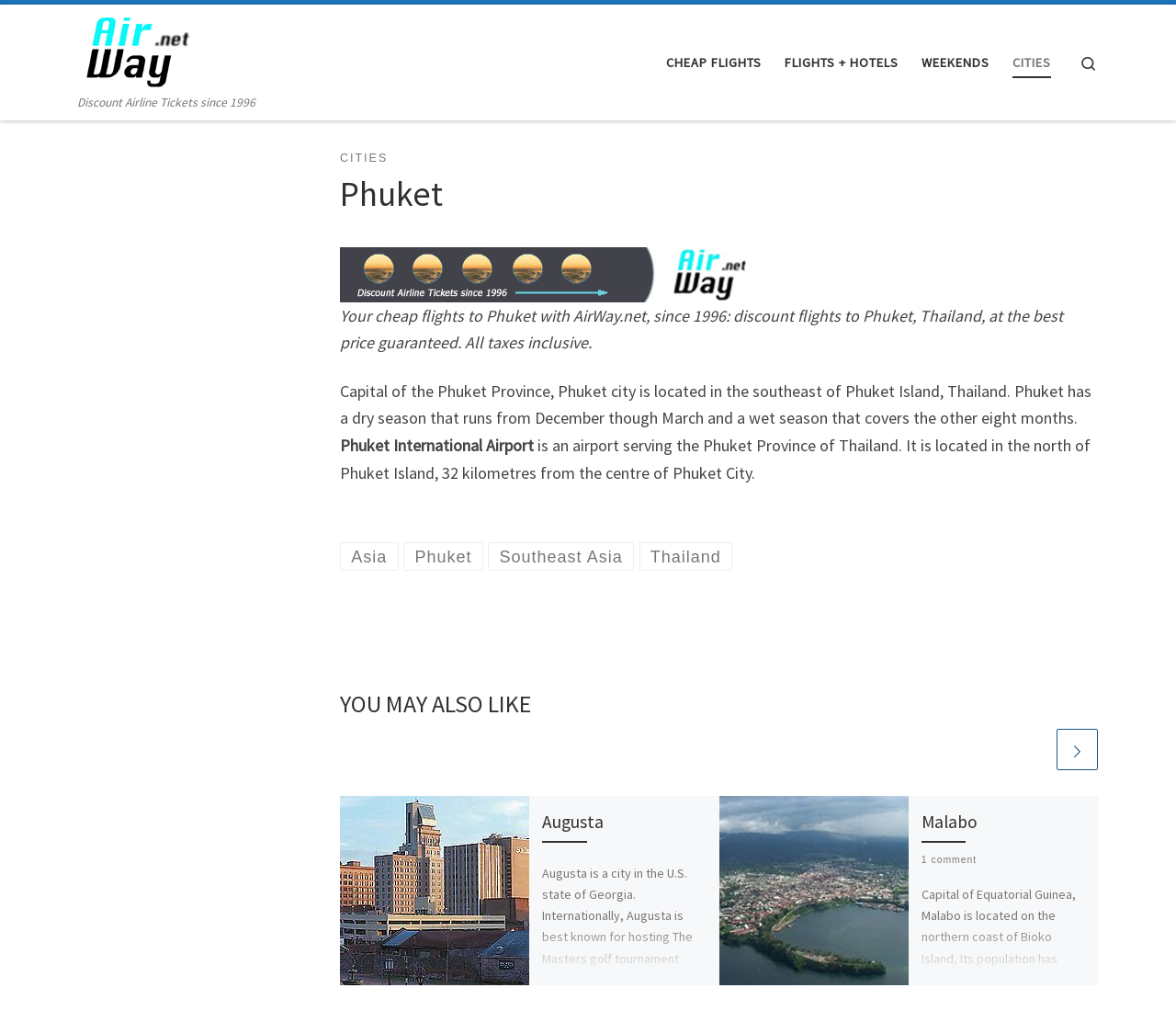Utilize the information from the image to answer the question in detail:
What is the name of the city located in the southeast of Phuket Island?

The answer can be found in the article section of the webpage, where it is stated that 'Capital of the Phuket Province, Phuket city is located in the southeast of Phuket Island, Thailand.'